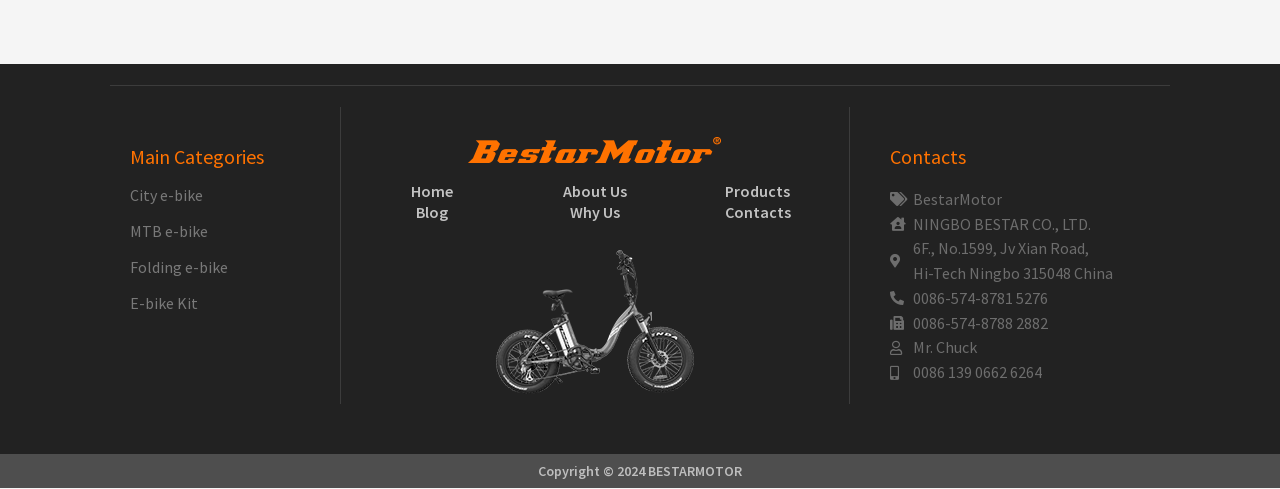Kindly provide the bounding box coordinates of the section you need to click on to fulfill the given instruction: "Go to Home".

[0.321, 0.371, 0.354, 0.412]